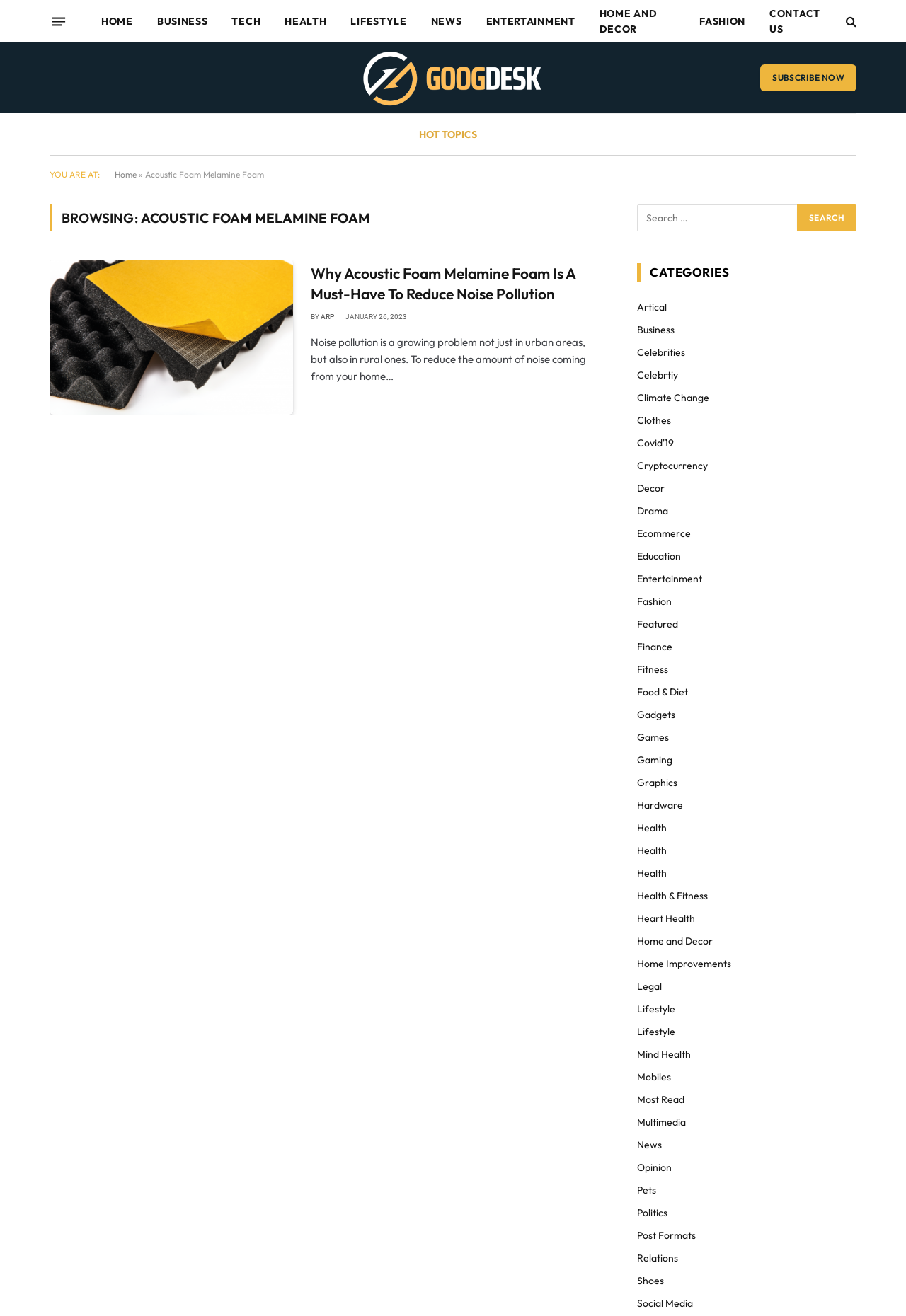How many categories are listed on the webpage?
Using the image as a reference, give an elaborate response to the question.

By counting the links under the 'CATEGORIES' heading, I found that there are 40 categories listed on the webpage, ranging from 'Artical' to 'Relations'.